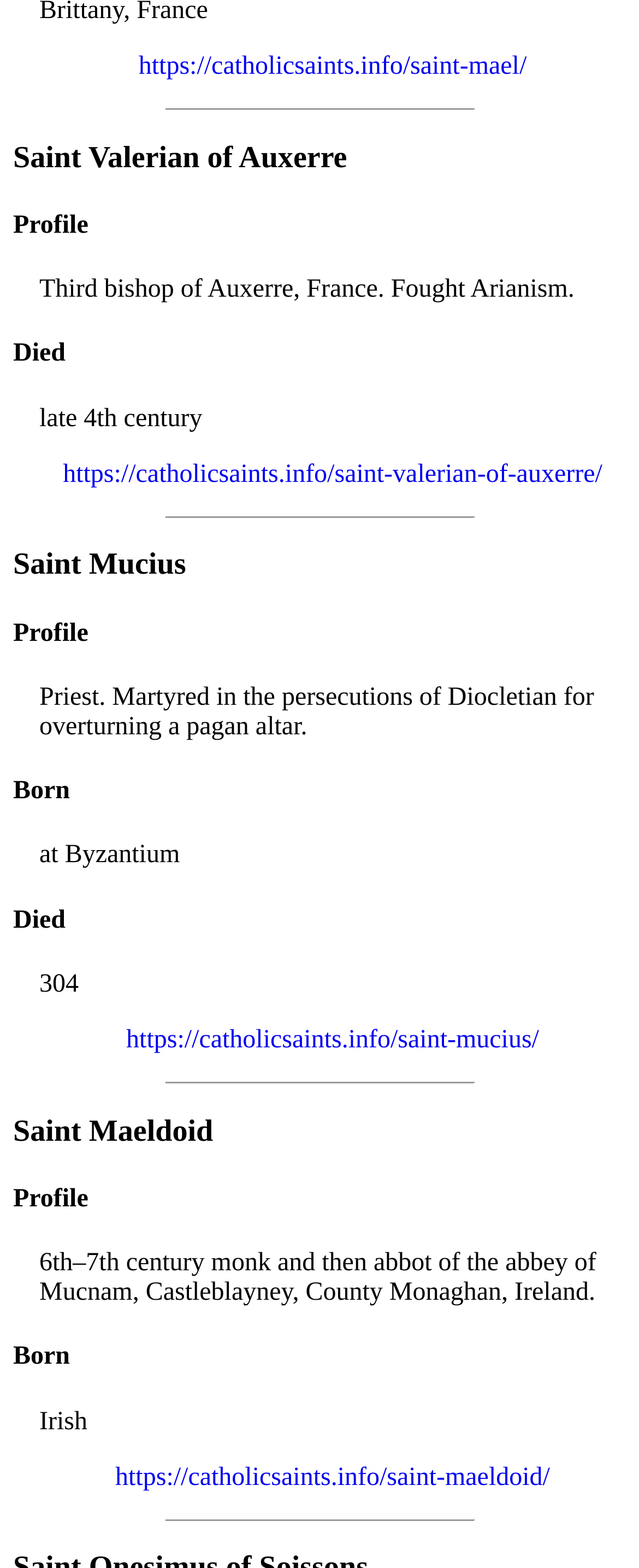Where was Saint Mucius born?
Refer to the image and answer the question using a single word or phrase.

Byzantium